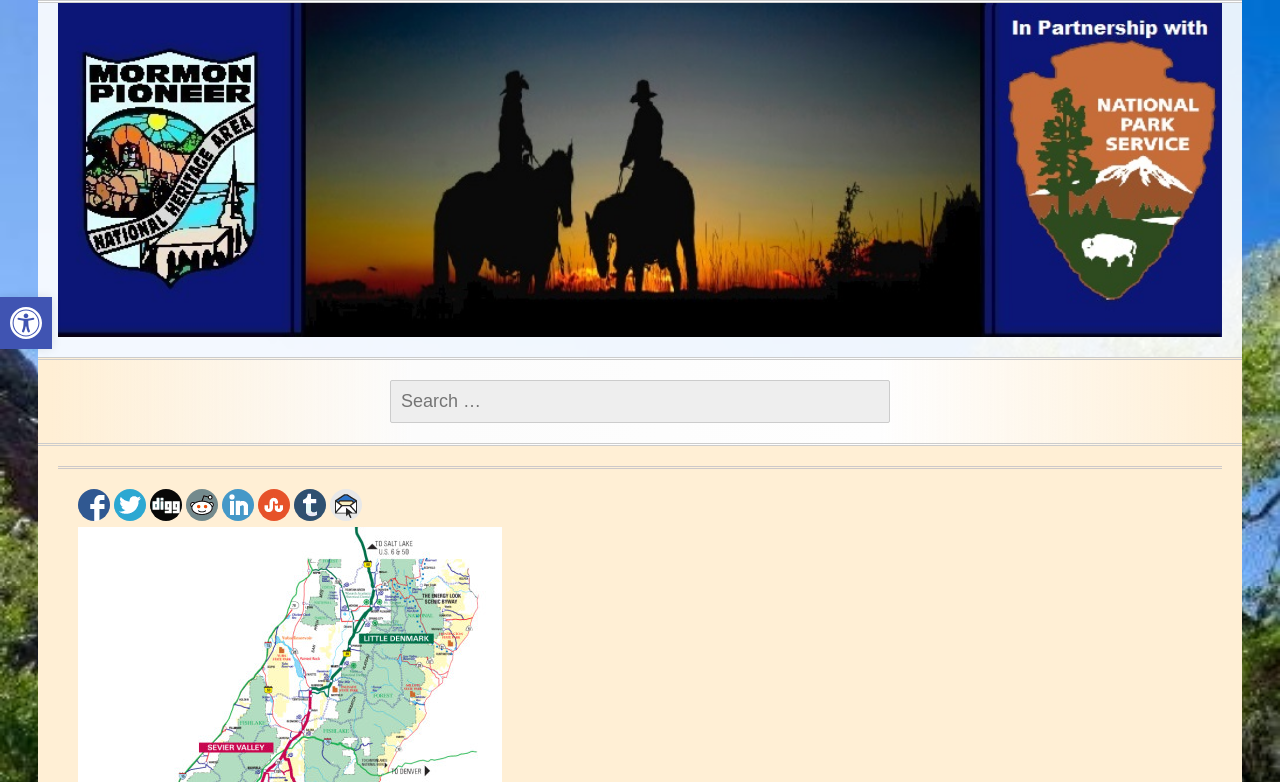Provide a brief response to the question using a single word or phrase: 
How many social media sharing options are available?

7